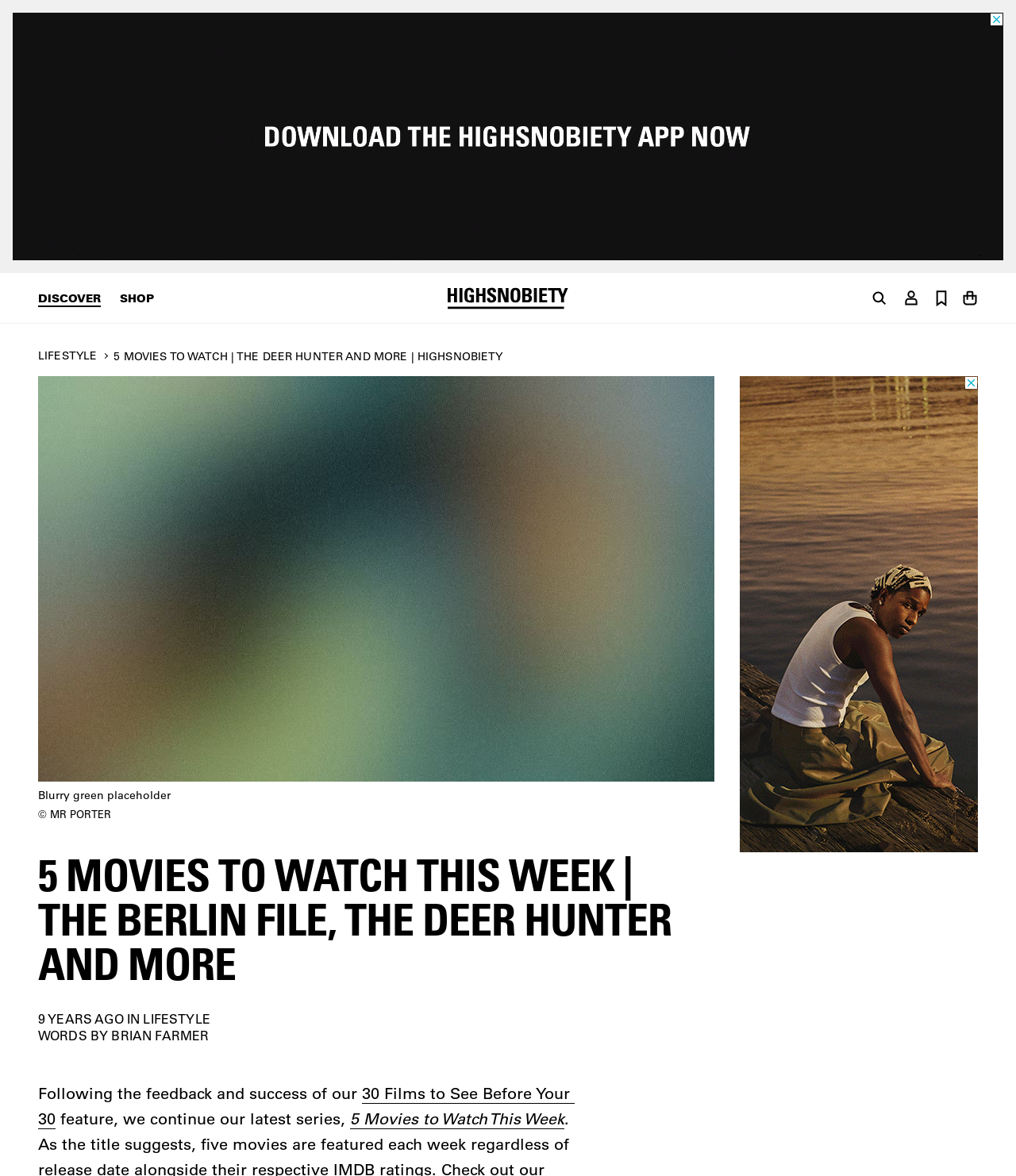What is the category of the article?
Please answer the question with a detailed and comprehensive explanation.

The category of the article is 'LIFESTYLE' which is a link element located at the top of the webpage with a bounding box coordinate of [0.037, 0.297, 0.096, 0.309]. It indicates that the article belongs to the lifestyle category.